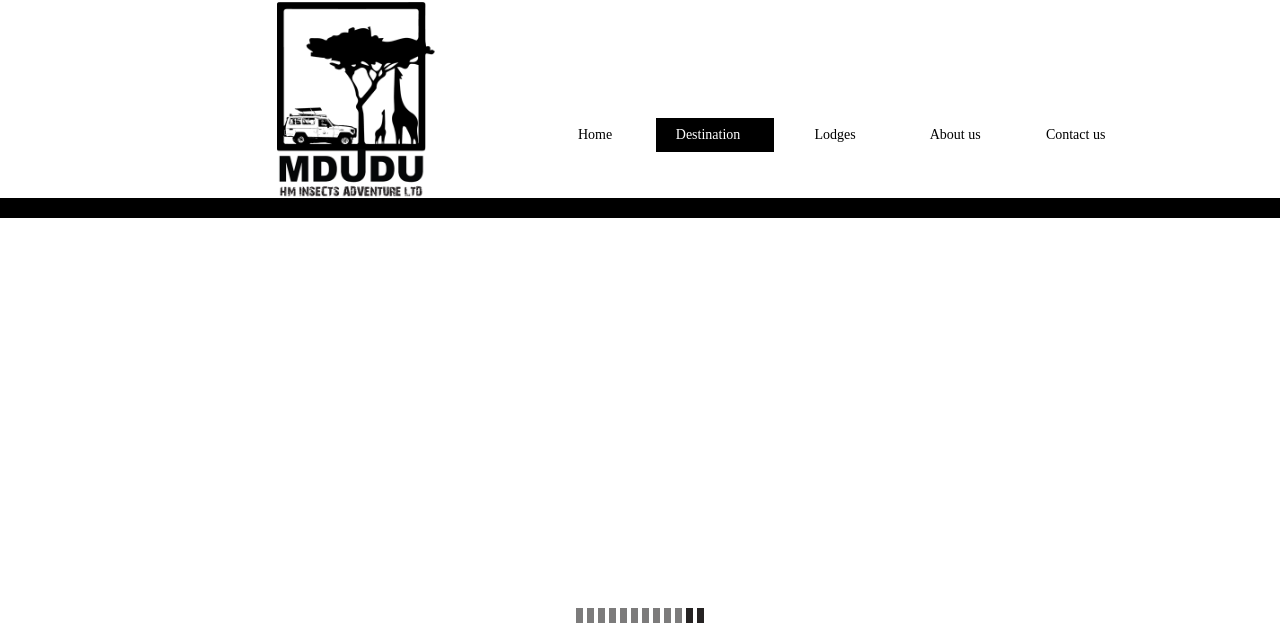Reply to the question with a brief word or phrase: What is the last link on the webpage?

Contact us